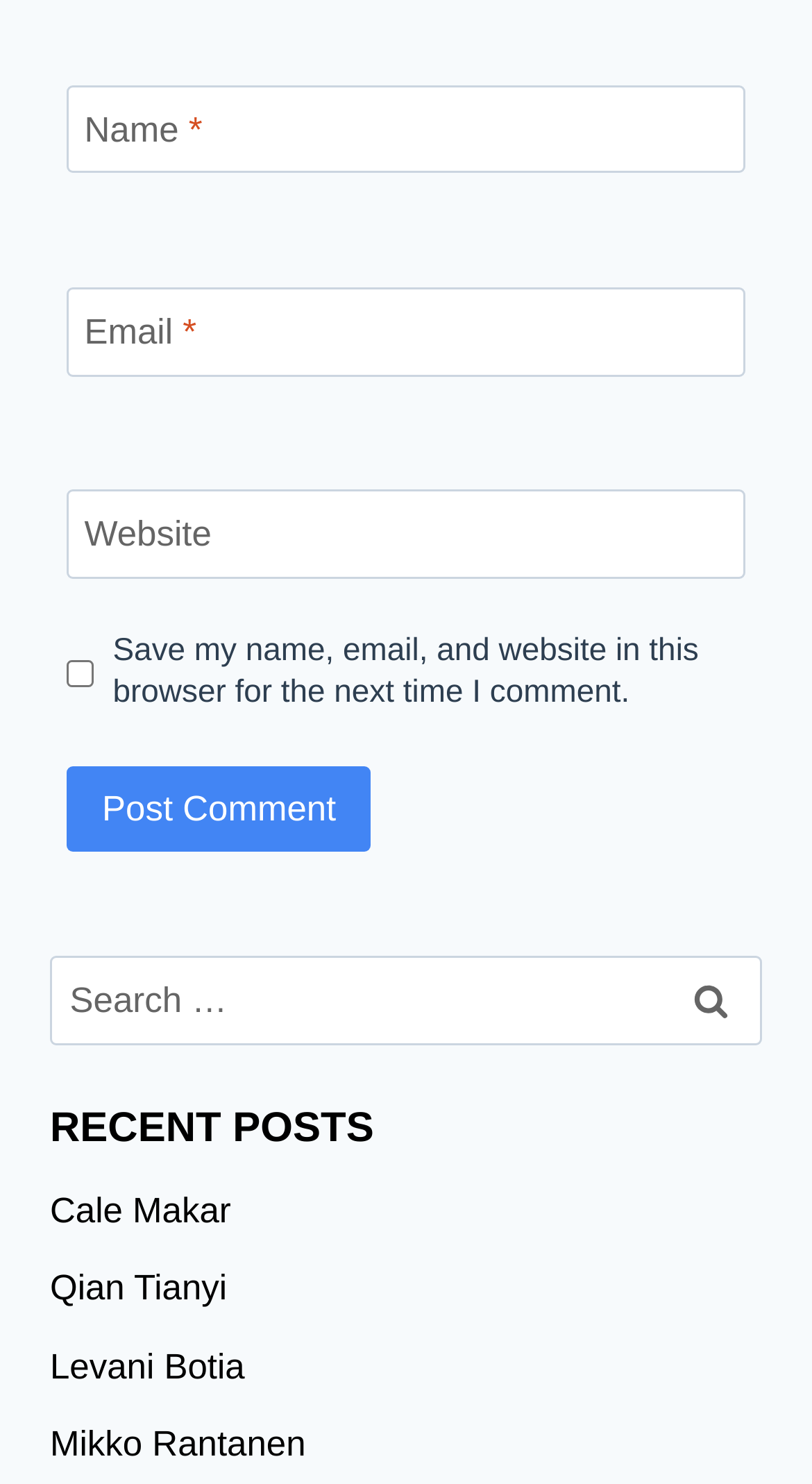What is the label of the search button?
Your answer should be a single word or phrase derived from the screenshot.

Search